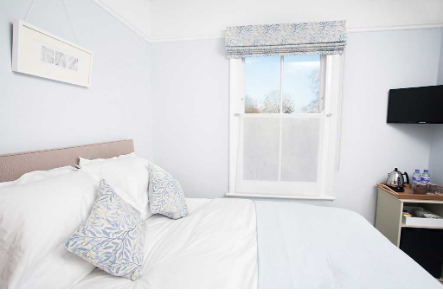What is on the bedside table?
Provide a detailed and extensive answer to the question.

The small bedside table holds a kettle and bottles of water, highlighting the room's thoughtful amenities.